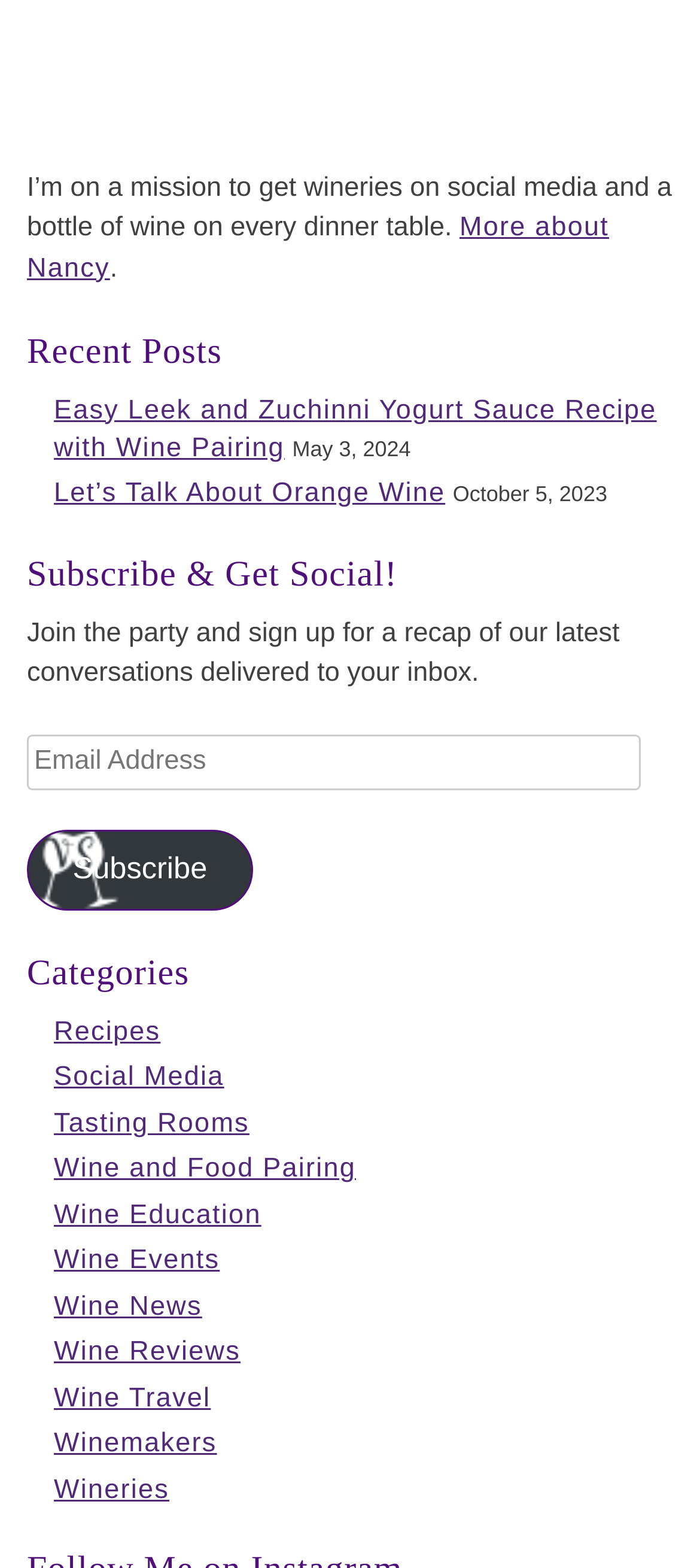Can you identify the bounding box coordinates of the clickable region needed to carry out this instruction: 'Follow on Instagram'? The coordinates should be four float numbers within the range of 0 to 1, stated as [left, top, right, bottom].

[0.038, 0.885, 0.962, 0.912]